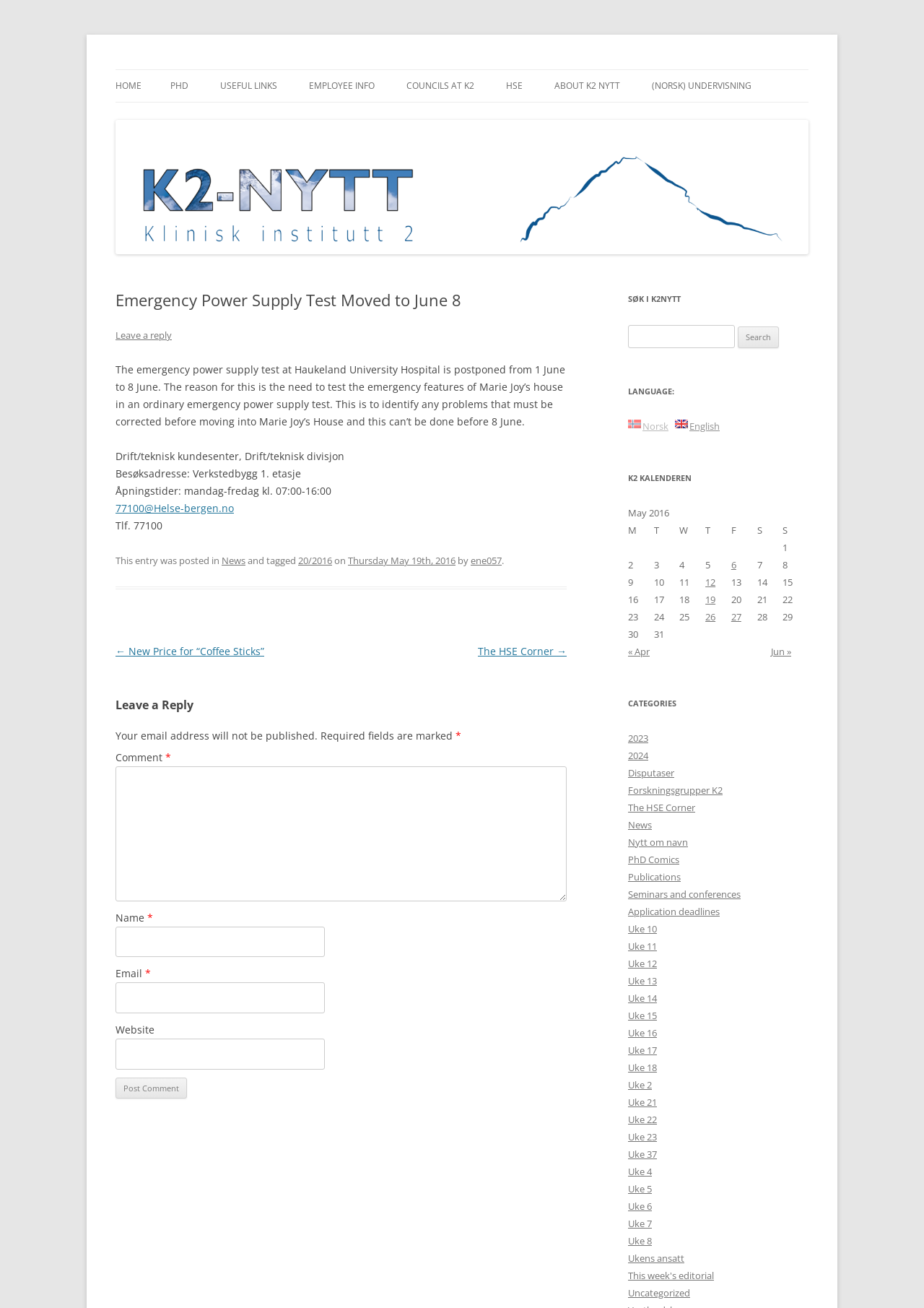What is the new date for the emergency power supply test?
Please provide a full and detailed response to the question.

The answer can be found in the main article section, where it is stated that 'The emergency power supply test at Haukeland University Hospital is postponed from 1 June to 8 June.'